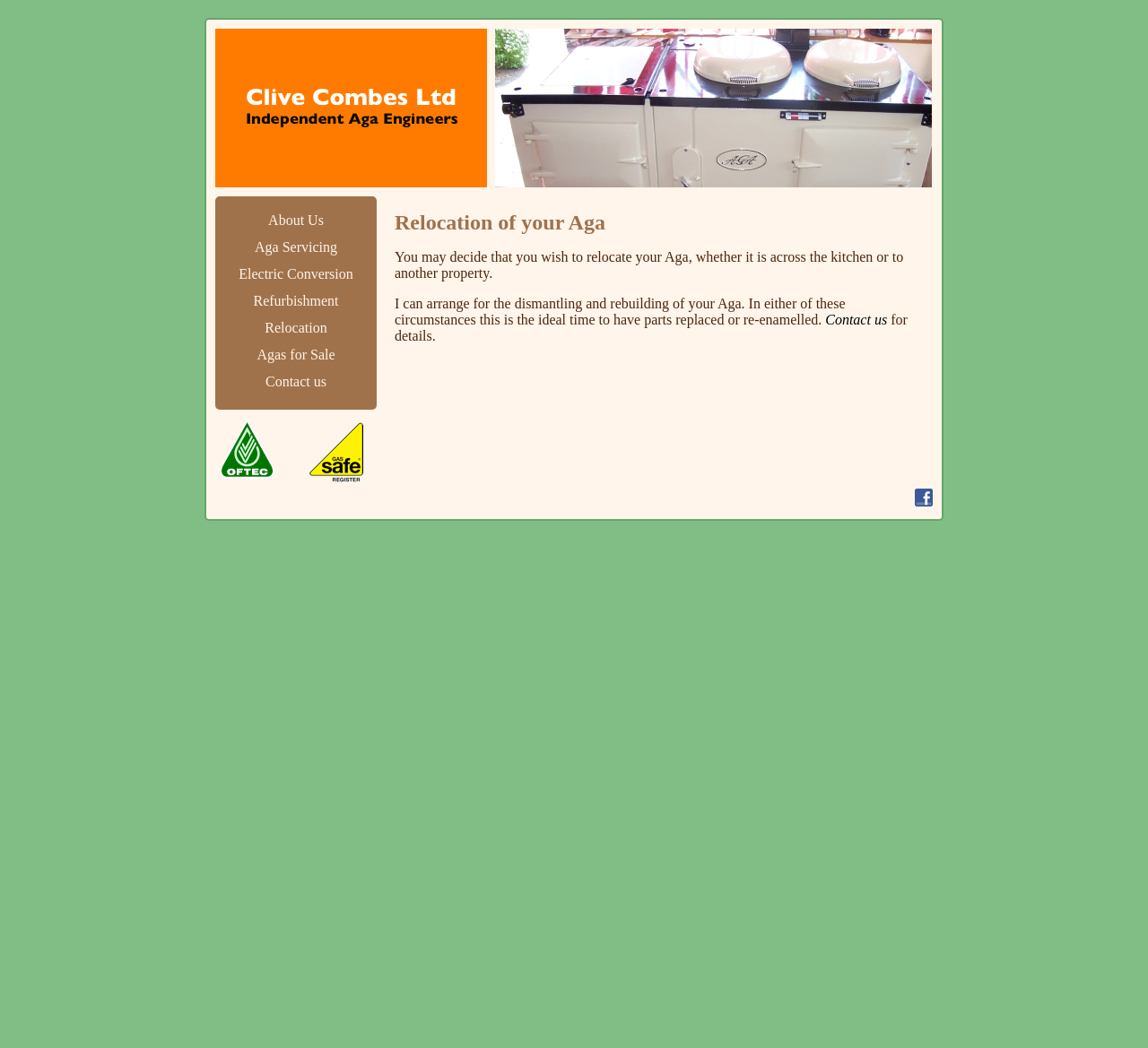Determine the bounding box coordinates for the element that should be clicked to follow this instruction: "Book an appointment". The coordinates should be given as four float numbers between 0 and 1, in the format [left, top, right, bottom].

None